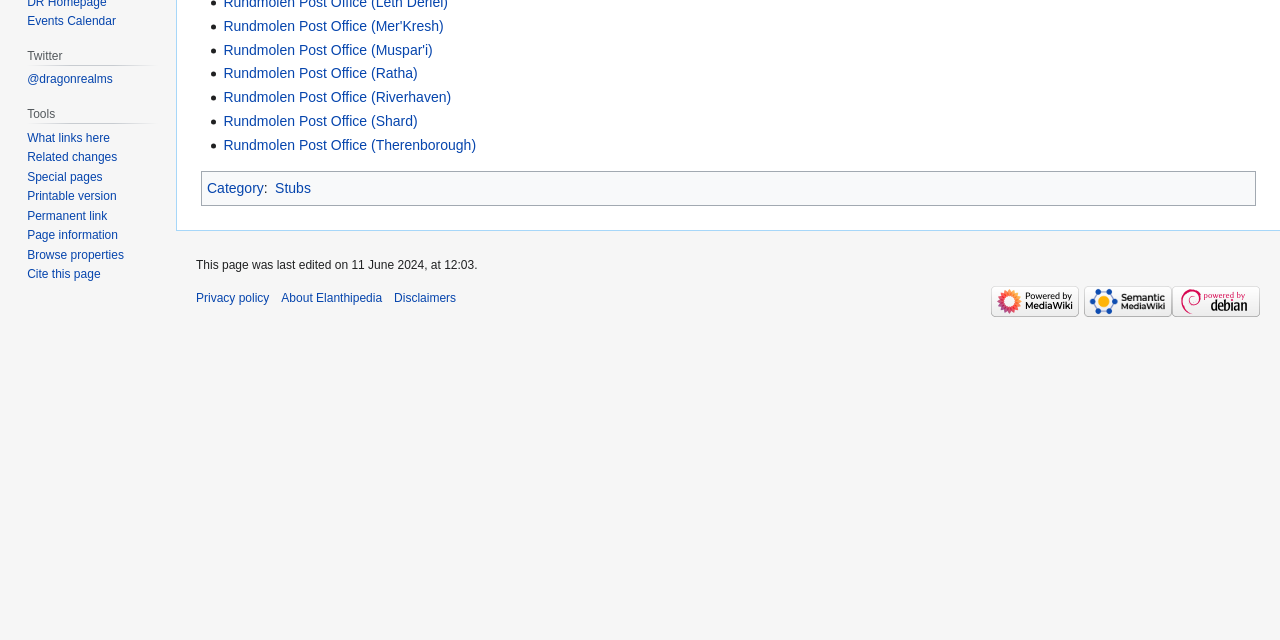Locate the UI element that matches the description Gaming in the webpage screenshot. Return the bounding box coordinates in the format (top-left x, top-left y, bottom-right x, bottom-right y), with values ranging from 0 to 1.

None